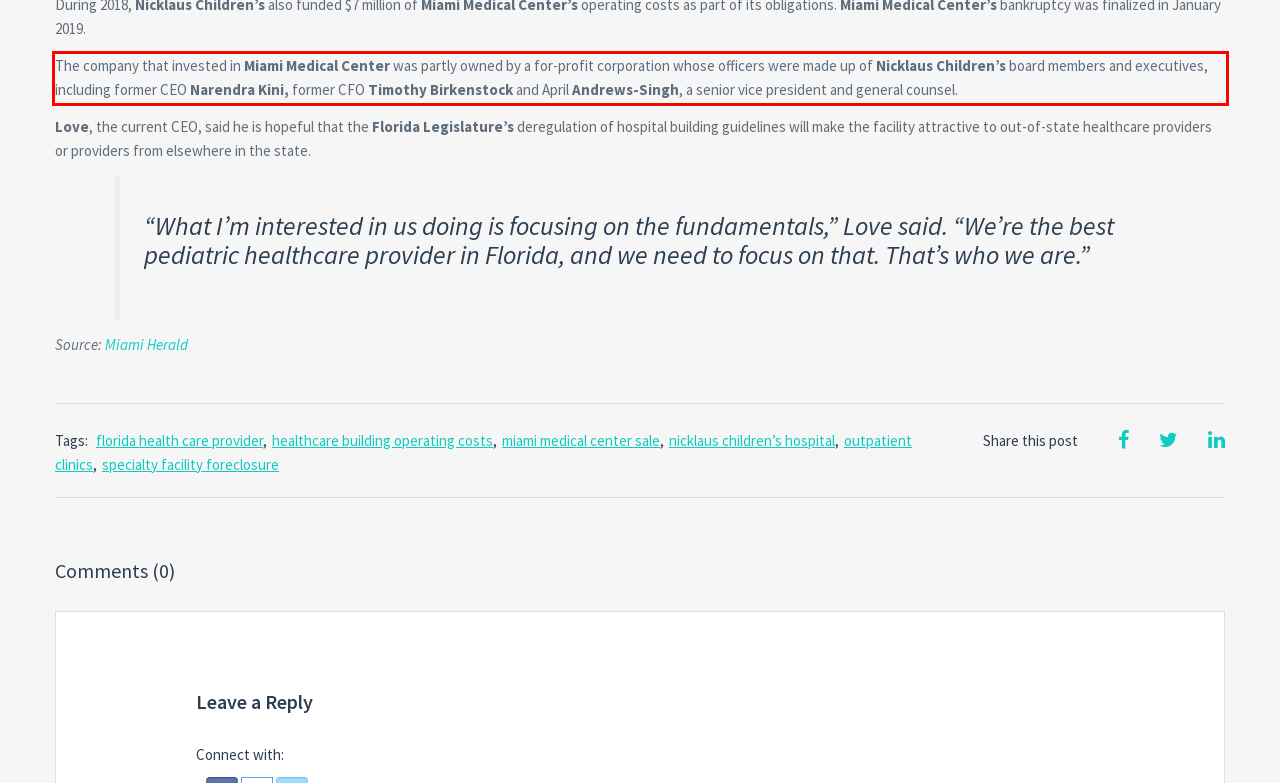In the screenshot of the webpage, find the red bounding box and perform OCR to obtain the text content restricted within this red bounding box.

The company that invested in Miami Medical Center was partly owned by a for-profit corporation whose officers were made up of Nicklaus Children’s board members and executives, including former CEO Narendra Kini, former CFO Timothy Birkenstock and April Andrews-Singh, a senior vice president and general counsel.